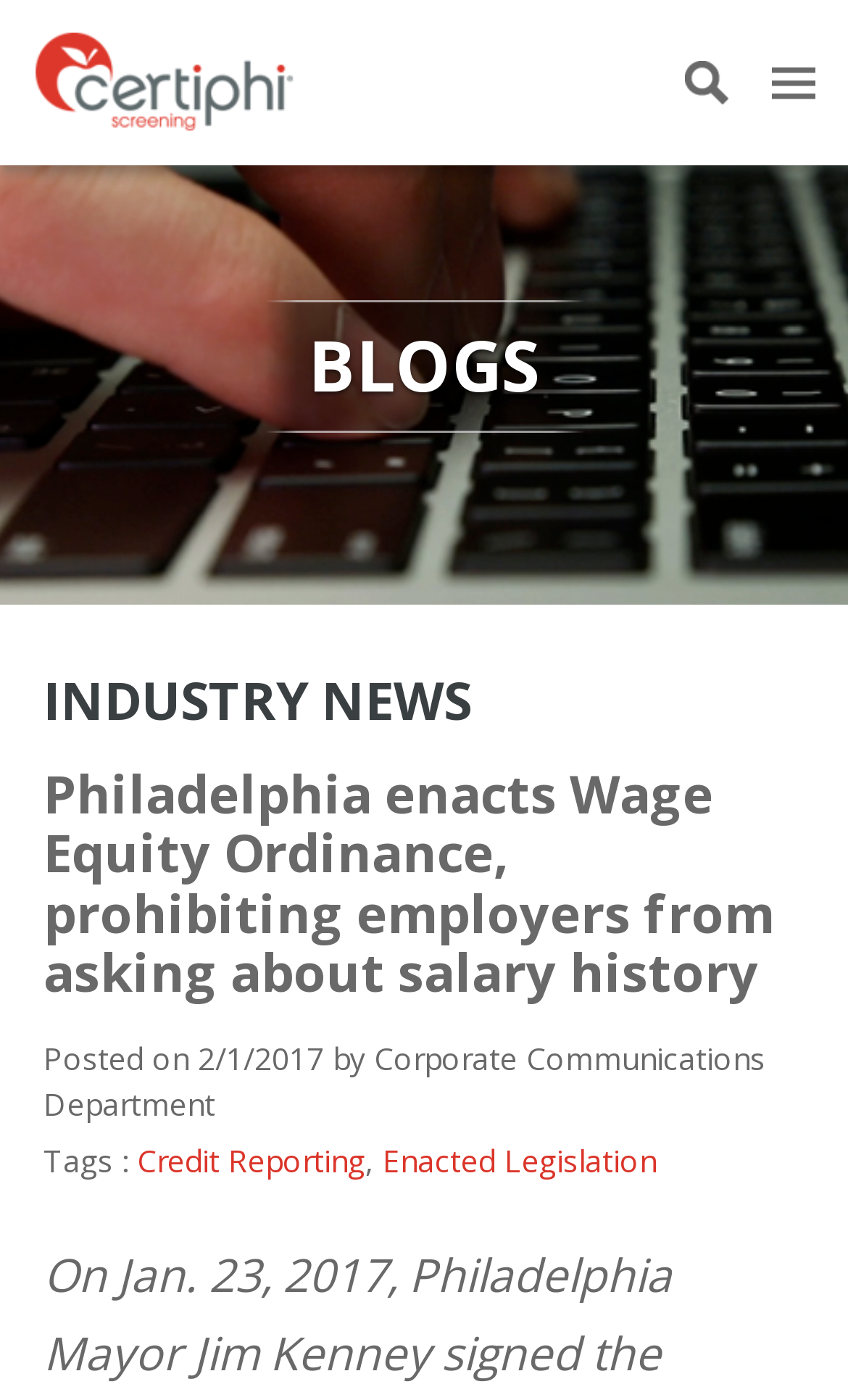Can you specify the bounding box coordinates of the area that needs to be clicked to fulfill the following instruction: "Clear the search field"?

[0.754, 0.142, 0.8, 0.169]